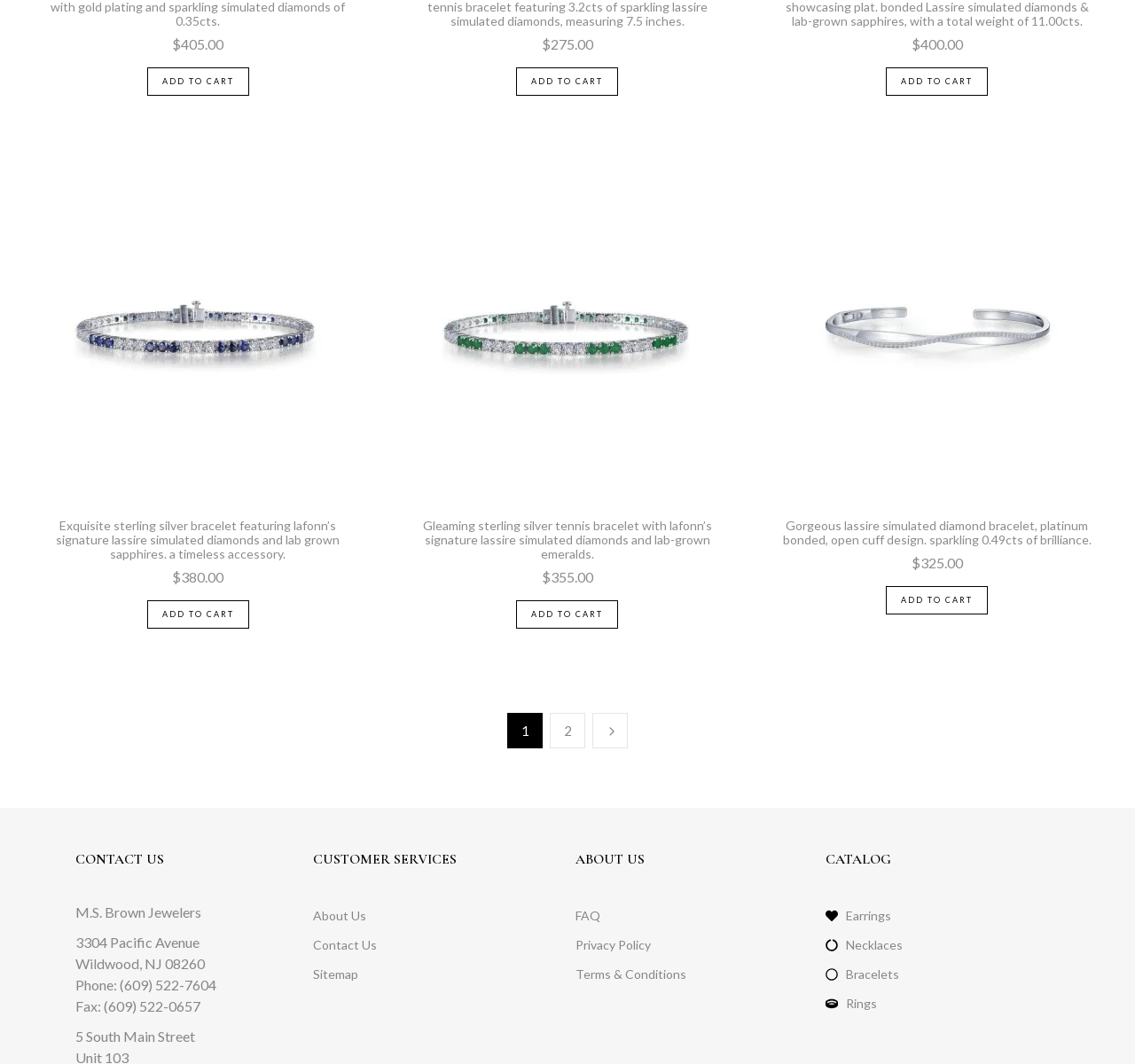Identify the bounding box coordinates for the element you need to click to achieve the following task: "View Bracelets catalog". The coordinates must be four float values ranging from 0 to 1, formatted as [left, top, right, bottom].

[0.728, 0.903, 0.934, 0.929]